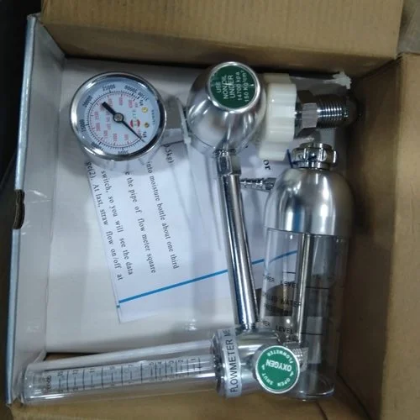Formulate a detailed description of the image content.

The image showcases the **Elite Silver Regulator**, a critical component for managing gas flow in various settings. The product is neatly arranged in its packaging, highlighting several key features:

1. **Chrome-Plated Brass Body**: The durable build promises both longevity and reliability, suited for high-pressure applications.
2. **Flow Measurement**: The regulator includes a clearly marked flowmeter, allowing users to monitor and adjust the oxygen flow easily.
3. **Pressure Gauge**: An integrated pressure gauge provides real-time insights into the gas pressure, ensuring safe operation.
4. **Safety Features**: It boasts an external relief valve designed to protect against overpressurization, enhancing user safety.
5. **User-Friendly Design**: The knob allows for easy adjustment, making it accessible for all users, including those with physical challenges.

The packaging also contains a manual with essential information on usage and safety protocols, making this equipment not only functional but also user-friendly. This regulator is ideal for various applications, including in medical settings where precise control of oxygen flow is critical.